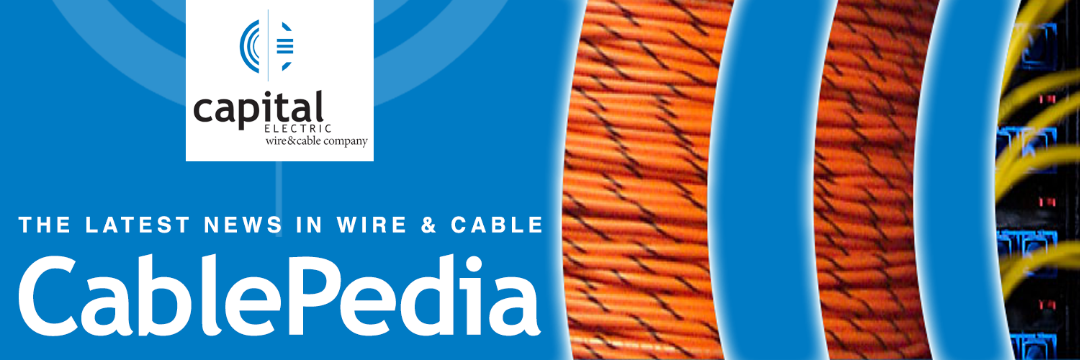Provide a one-word or one-phrase answer to the question:
What is the main focus of the publication?

Wire and cable technology